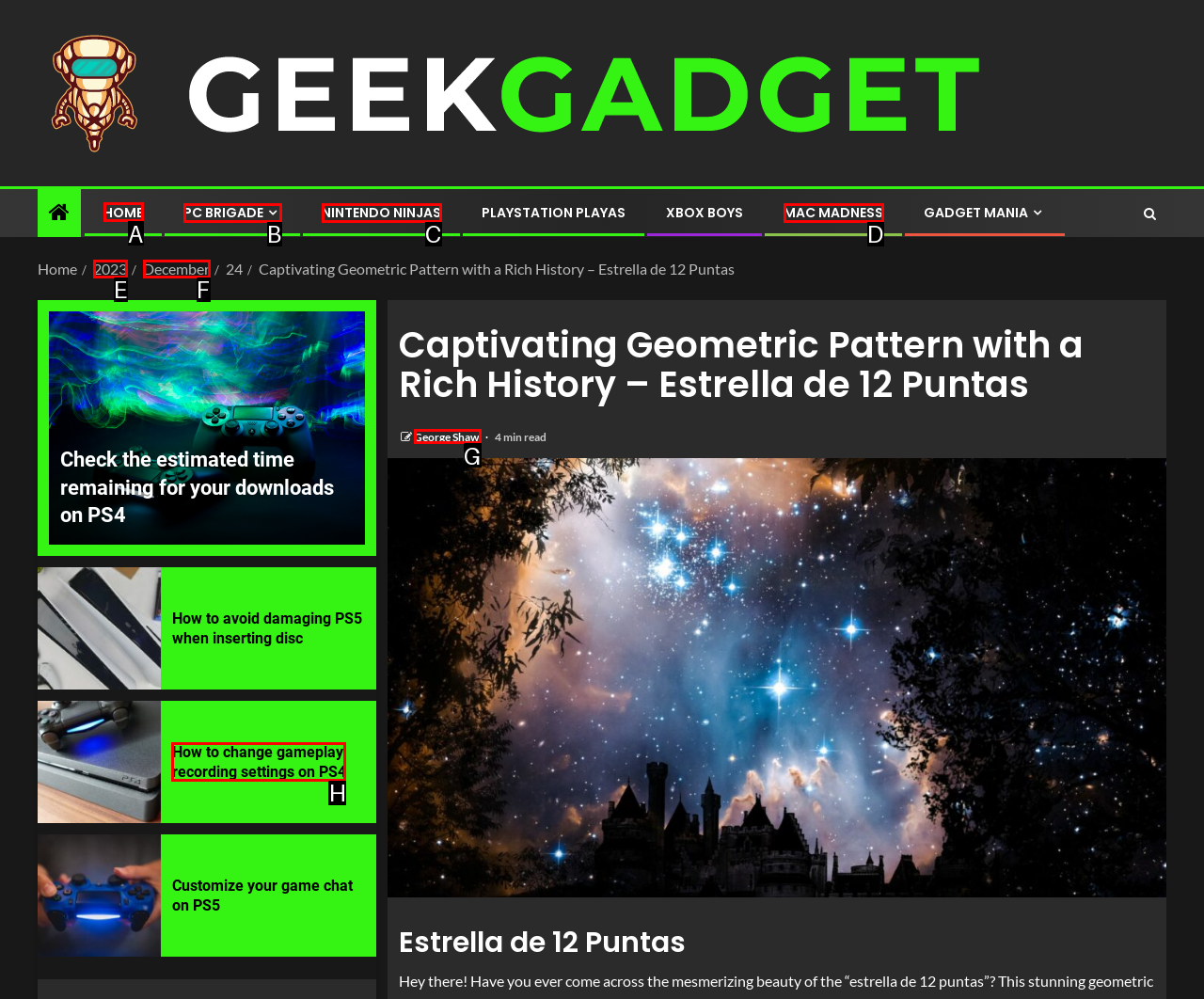Specify which element within the red bounding boxes should be clicked for this task: Click on the 'HOME' link Respond with the letter of the correct option.

A